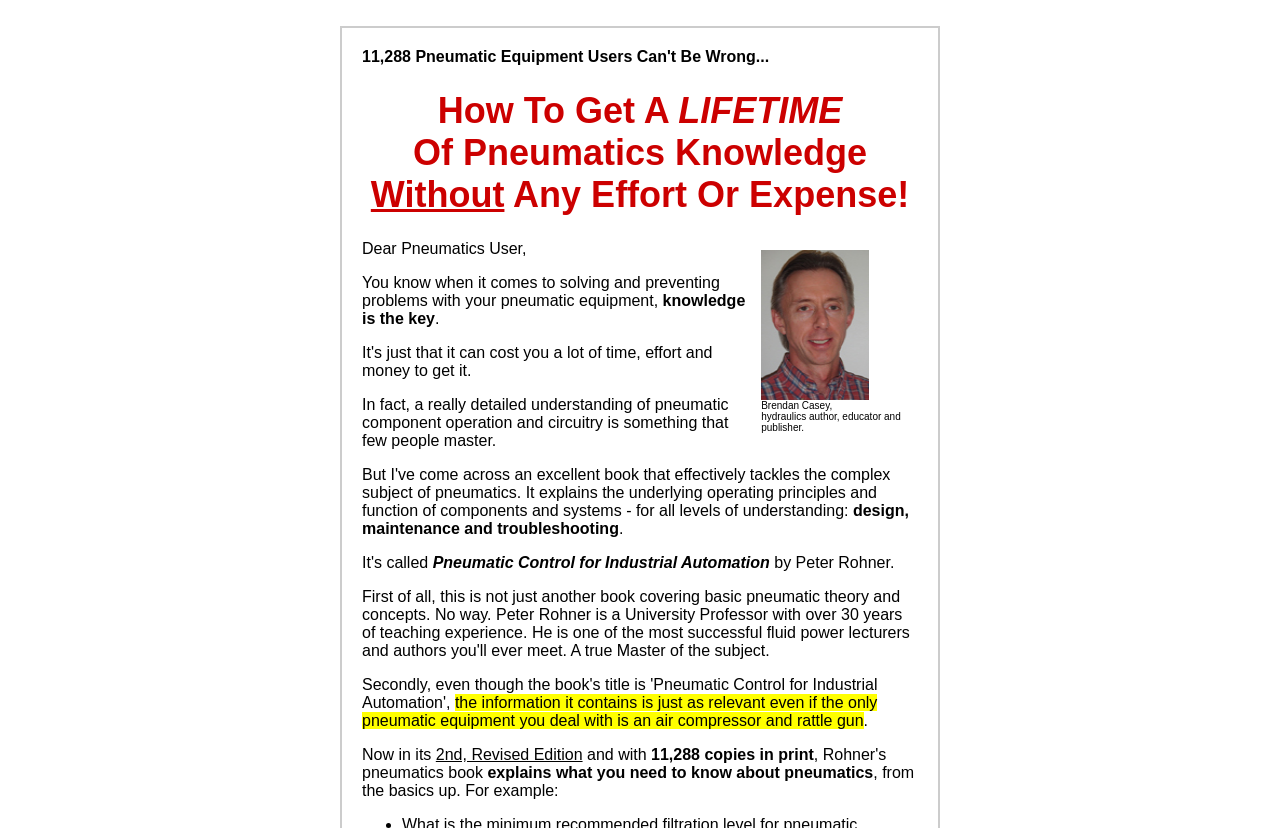What is the edition of the book?
Could you please answer the question thoroughly and with as much detail as possible?

I found the answer by looking at the text inside the StaticText element, which contains the edition of the book. The text is 'Now in its 2nd, Revised Edition'.